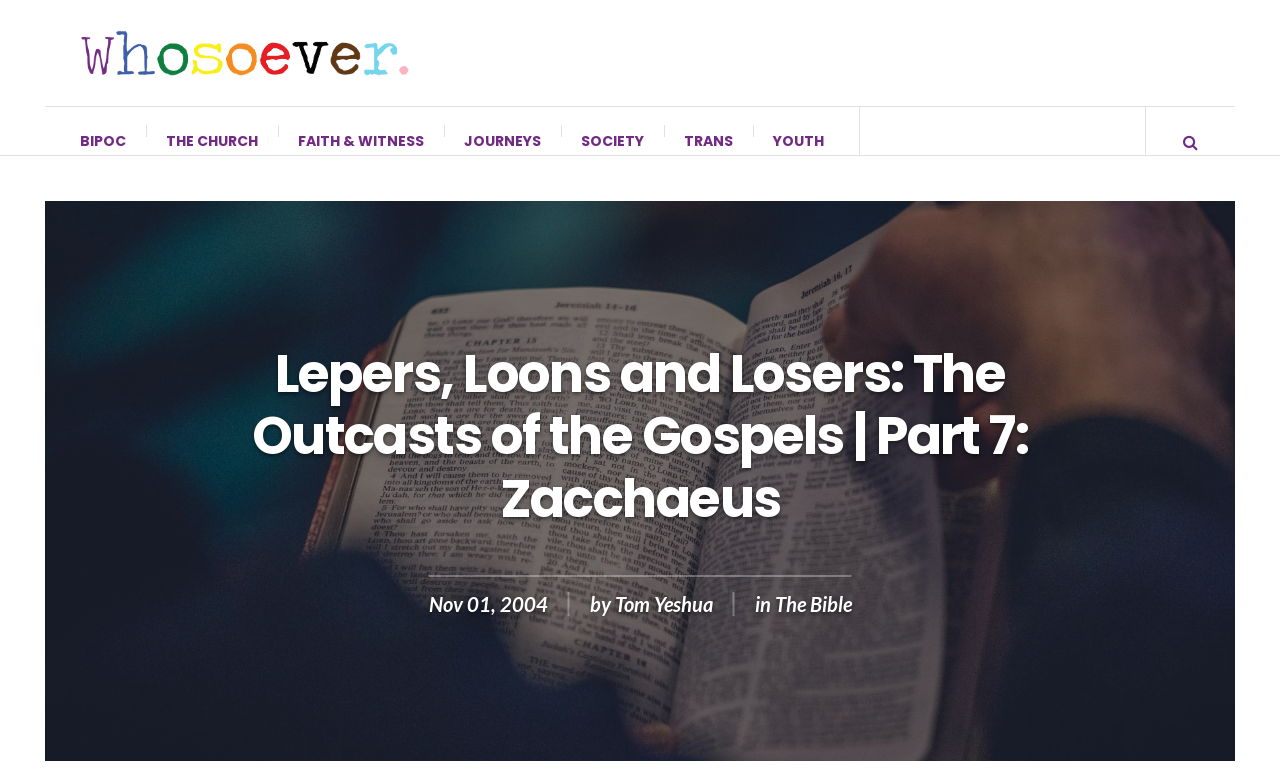Using the information in the image, give a comprehensive answer to the question: 
What categories are available on the website?

The categories available on the website can be found by looking at the links below the heading 'For LGBTQ+ Christians since 1996.'. These links are 'BIPOC', 'THE CHURCH', 'FAITH & WITNESS', 'JOURNEYS', 'SOCIETY', 'TRANS', and 'YOUTH'.